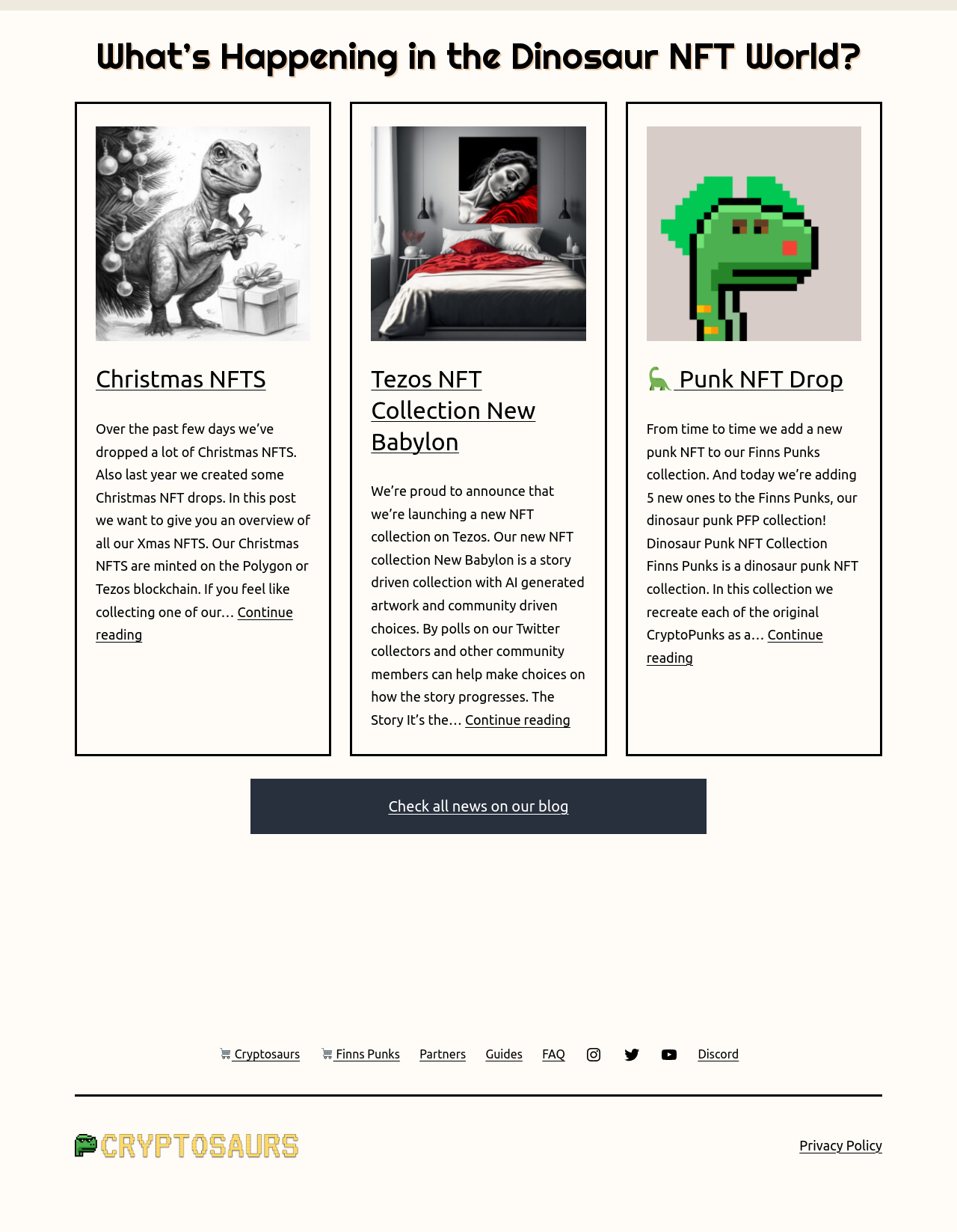Give a short answer using one word or phrase for the question:
What is the name of the dinosaur punk PFP collection?

Finns Punks